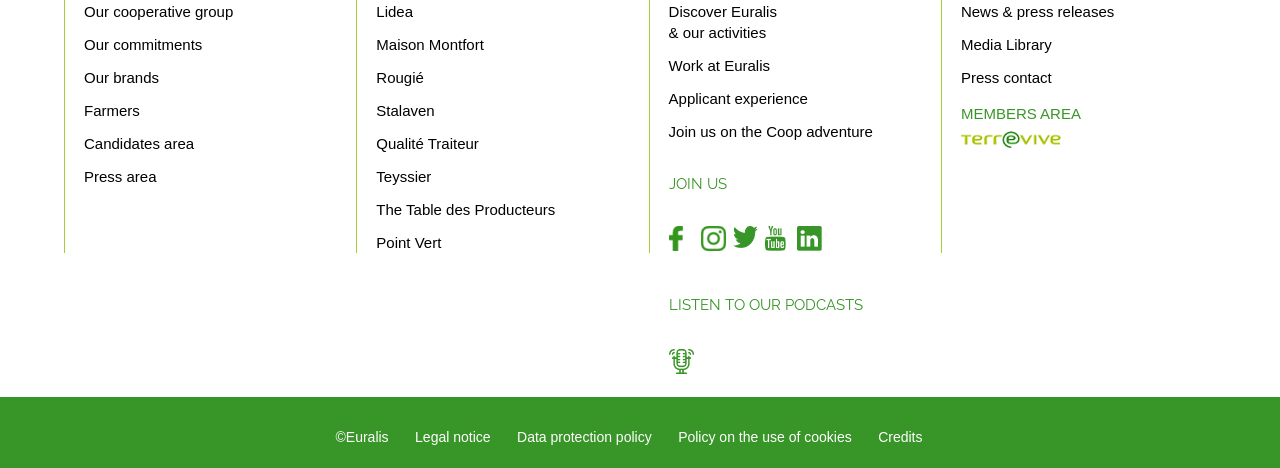What is the purpose of the 'JOIN US' section?
Please interpret the details in the image and answer the question thoroughly.

The 'JOIN US' section has links to 'Work at Euralis', 'Applicant experience', and 'Join us on the Coop adventure', suggesting that this section is for people who want to join the cooperative group.